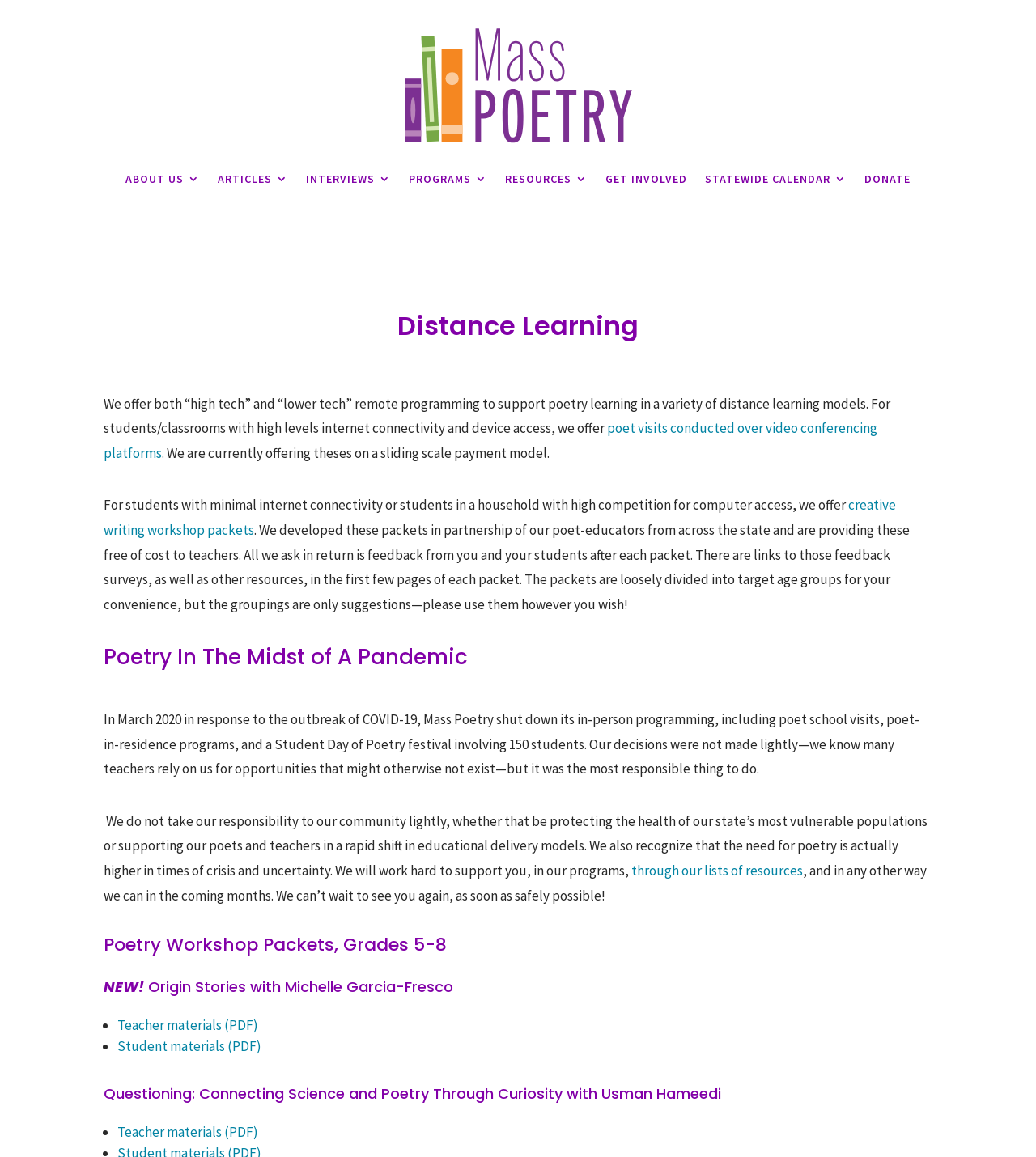Locate the bounding box coordinates of the region to be clicked to comply with the following instruction: "Explore poet visits conducted over video conferencing platforms". The coordinates must be four float numbers between 0 and 1, in the form [left, top, right, bottom].

[0.1, 0.362, 0.847, 0.399]